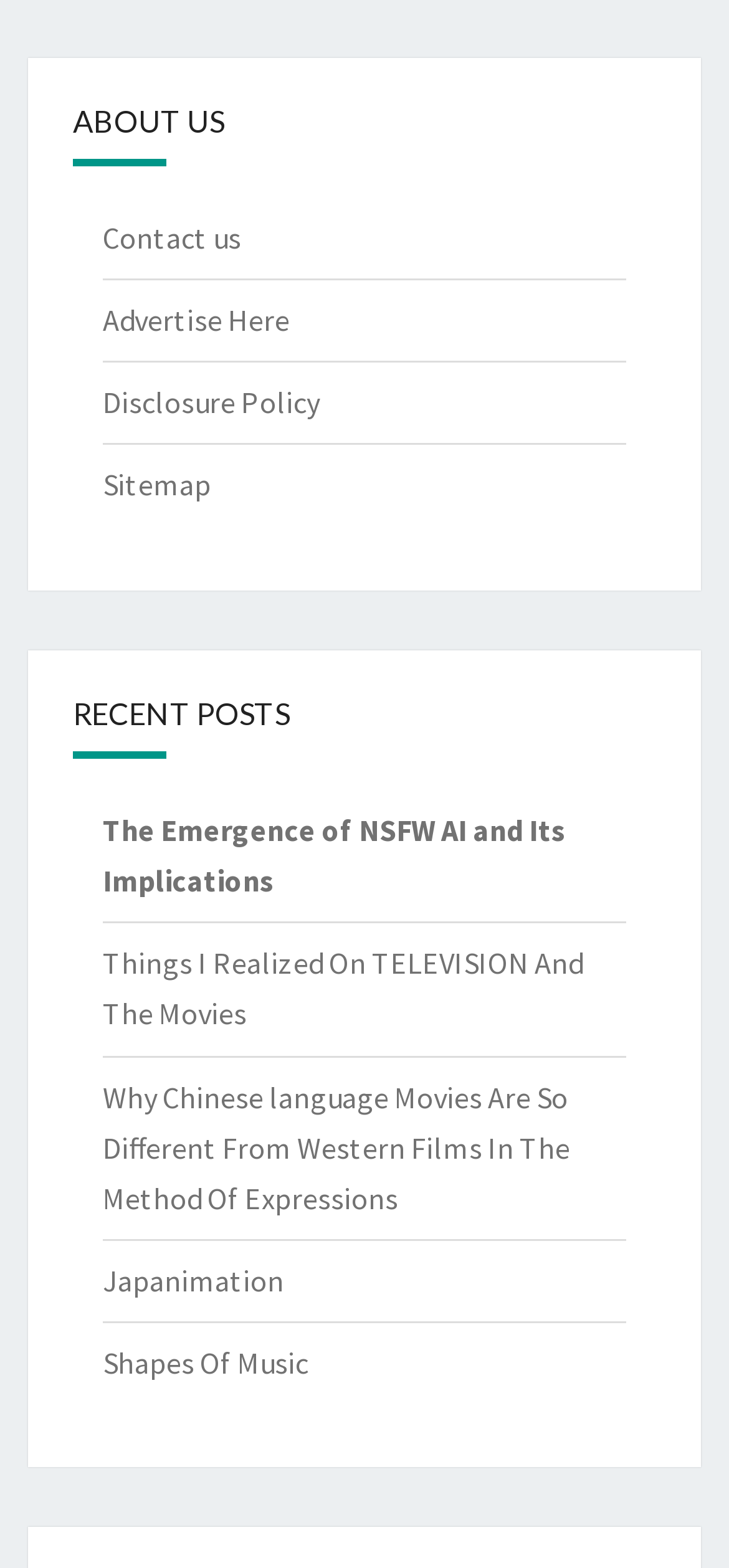Answer in one word or a short phrase: 
How many recent posts are listed?

5